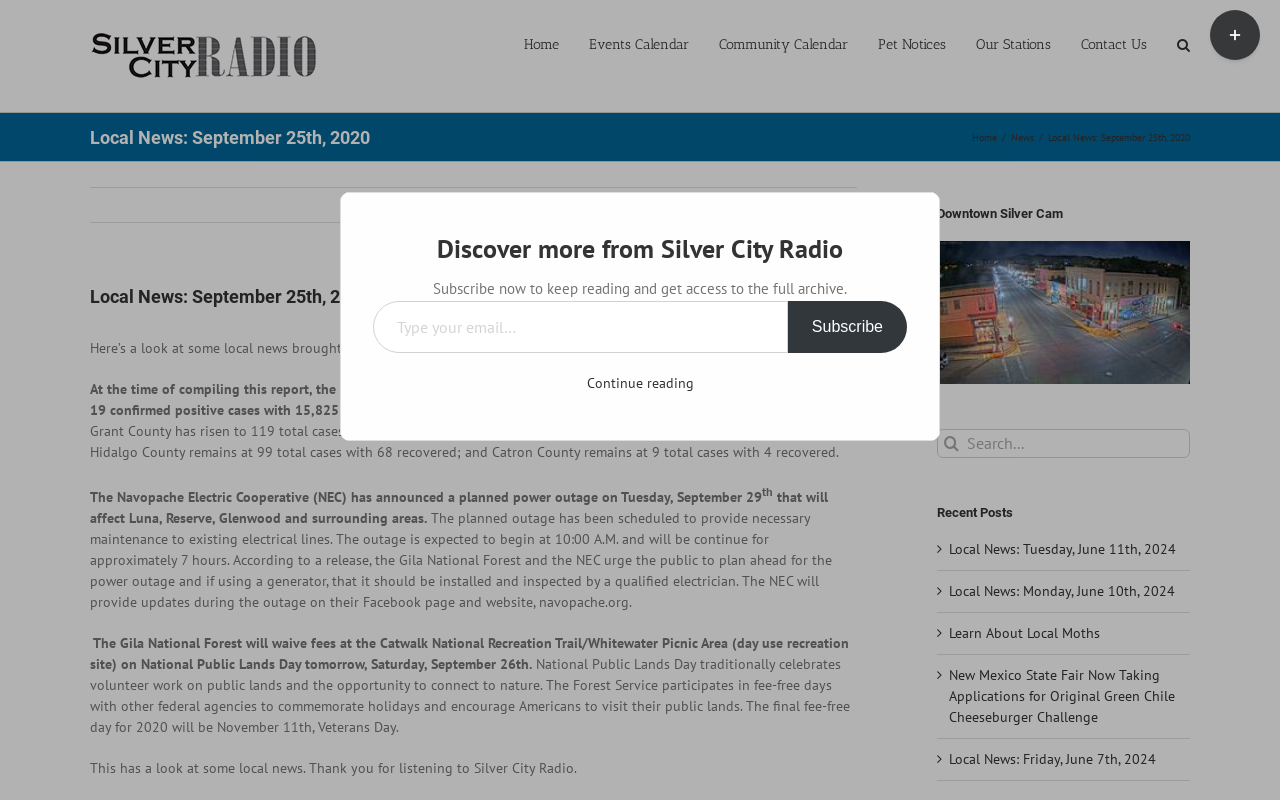Please determine the bounding box coordinates of the area that needs to be clicked to complete this task: 'Subscribe to Silver City Radio'. The coordinates must be four float numbers between 0 and 1, formatted as [left, top, right, bottom].

[0.616, 0.376, 0.709, 0.442]